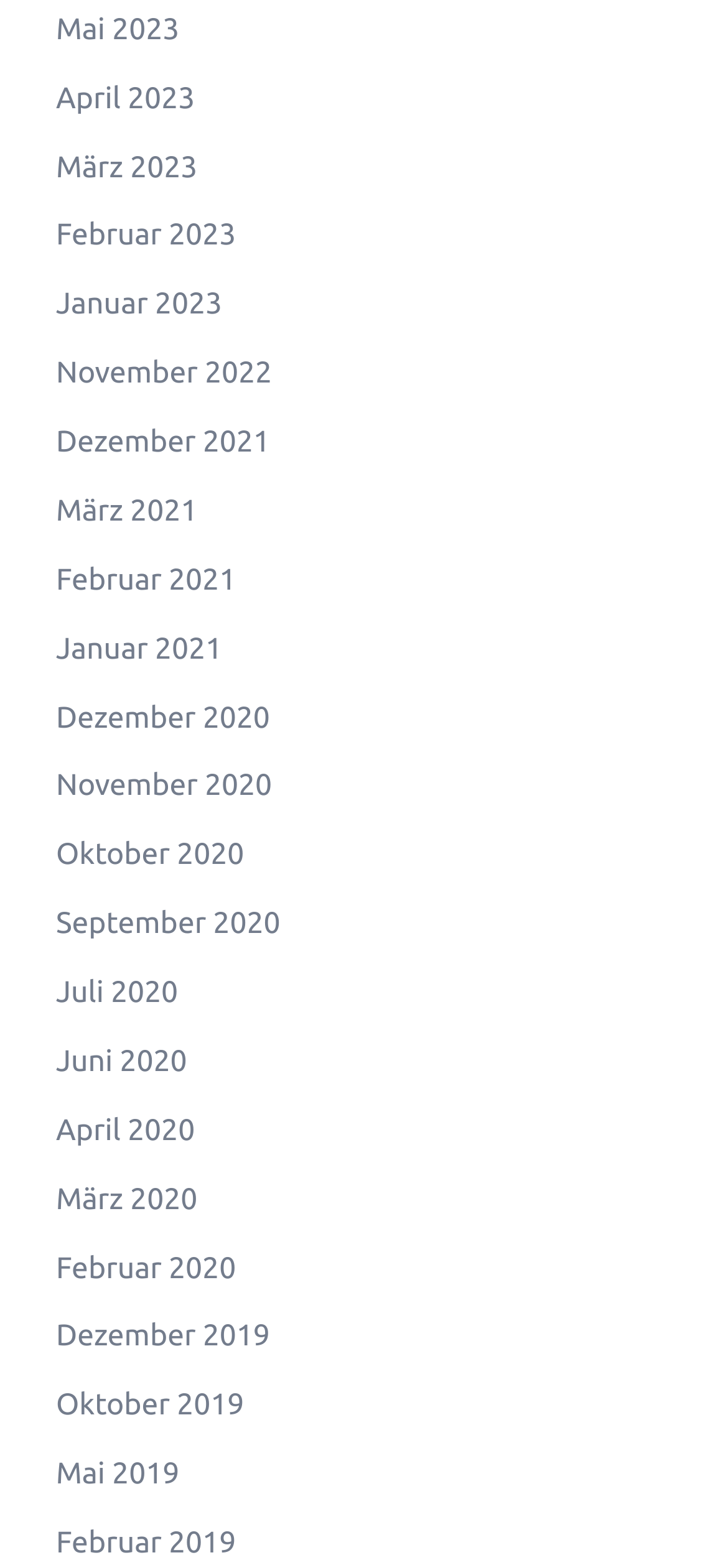Could you indicate the bounding box coordinates of the region to click in order to complete this instruction: "View Mai 2023".

[0.077, 0.008, 0.247, 0.03]